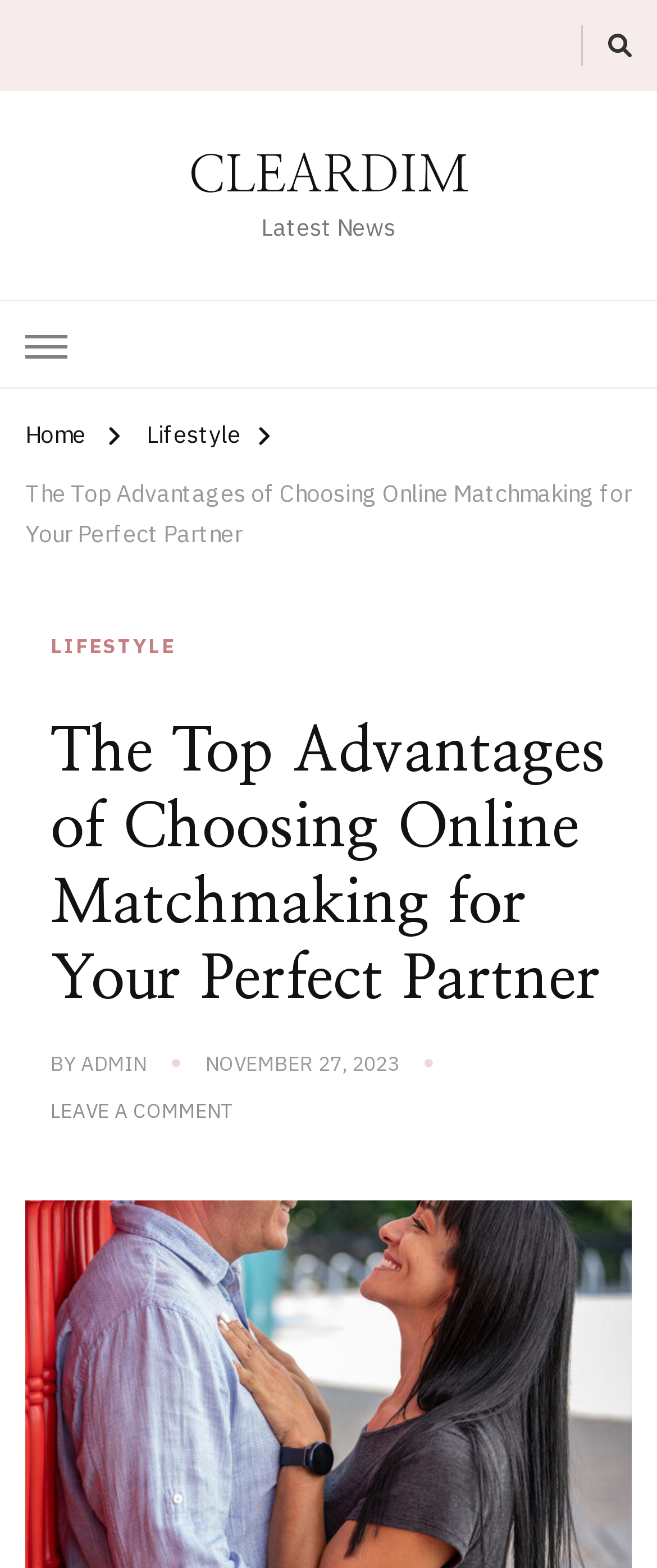Please pinpoint the bounding box coordinates for the region I should click to adhere to this instruction: "Click the Home button".

[0.038, 0.265, 0.131, 0.296]